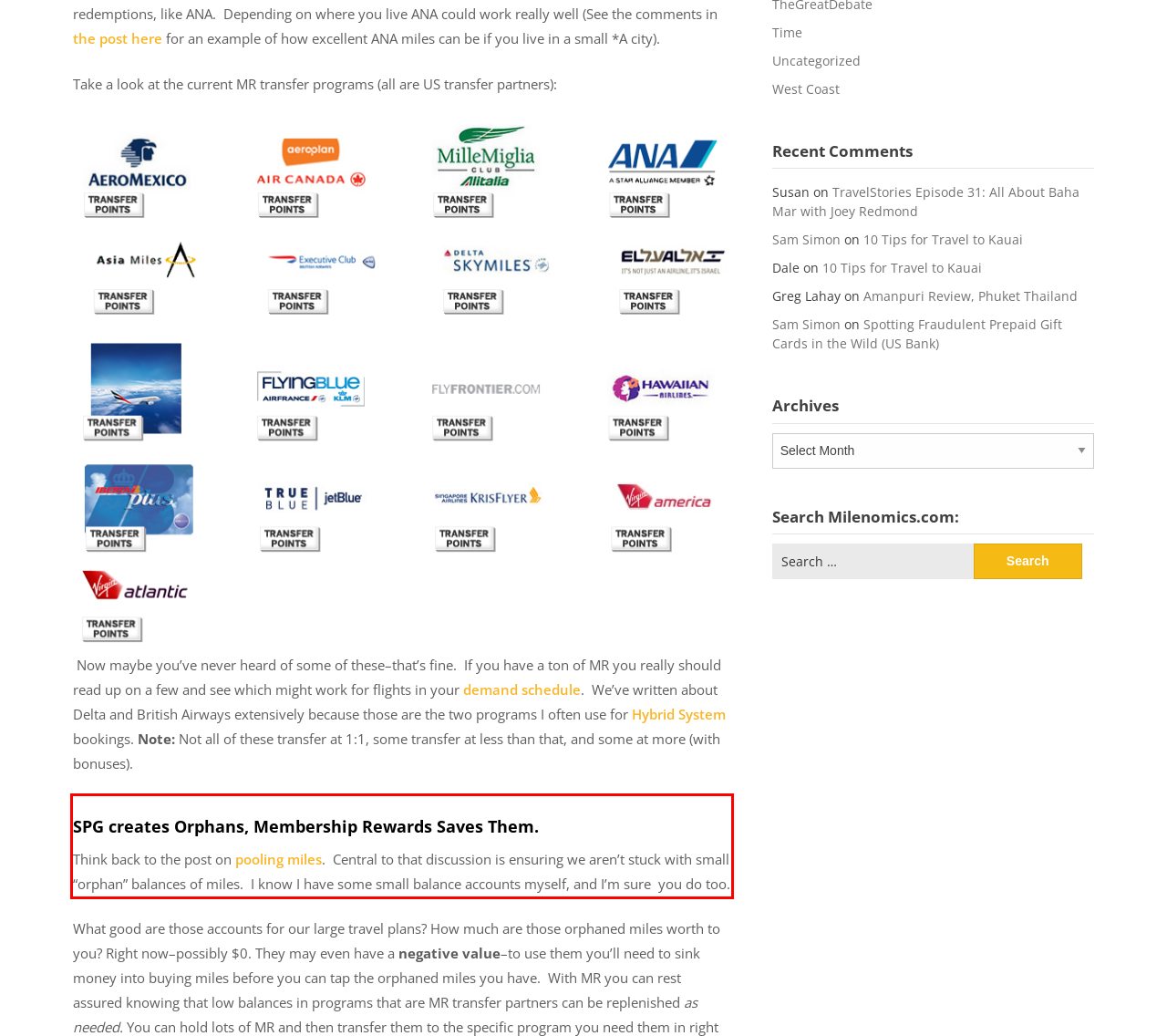The screenshot provided shows a webpage with a red bounding box. Apply OCR to the text within this red bounding box and provide the extracted content.

Think back to the post on pooling miles. Central to that discussion is ensuring we aren’t stuck with small “orphan” balances of miles. I know I have some small balance accounts myself, and I’m sure you do too.